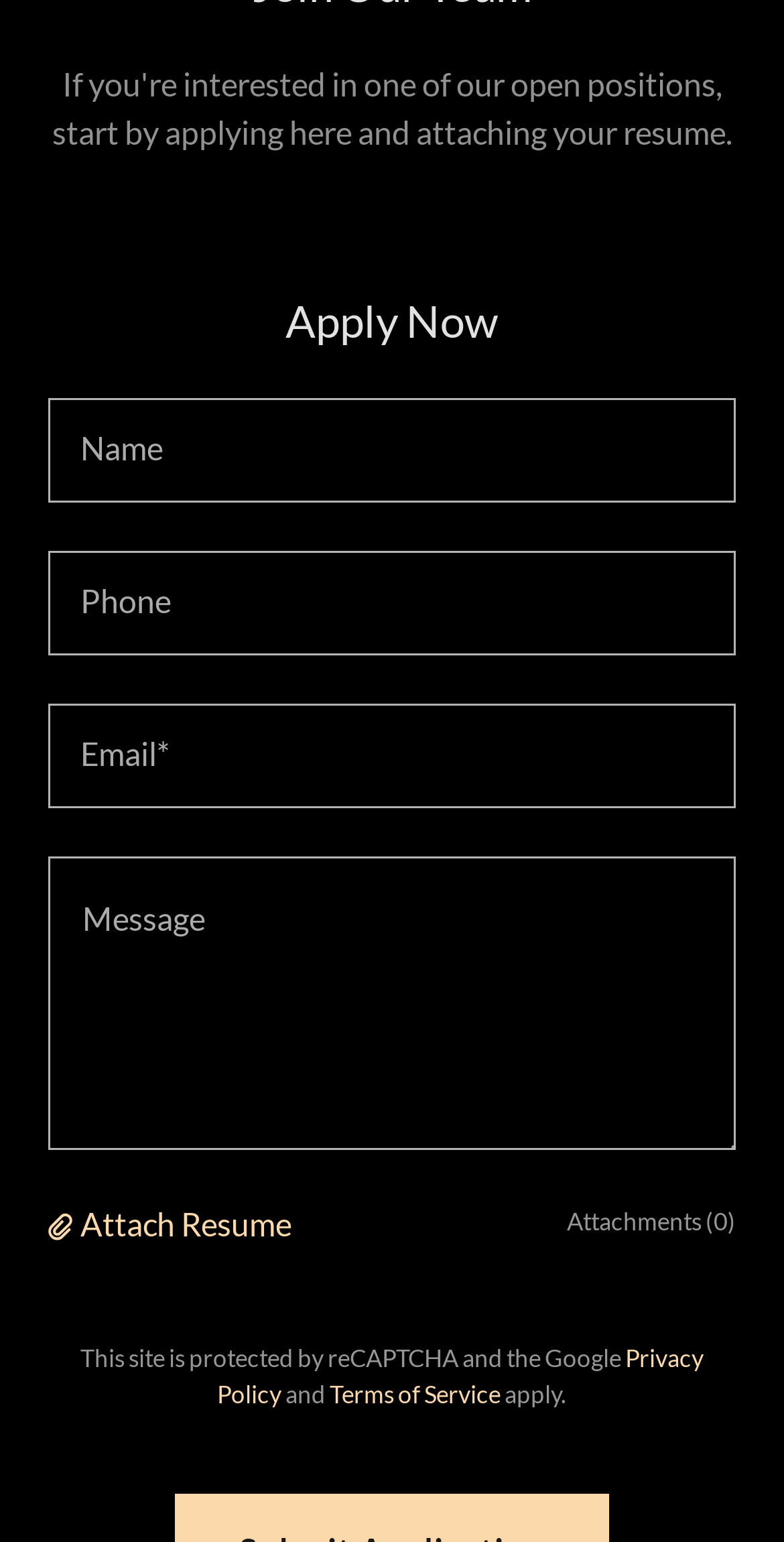Give the bounding box coordinates for the element described as: "parent_node: Attach Resume".

[0.062, 0.781, 0.103, 0.807]